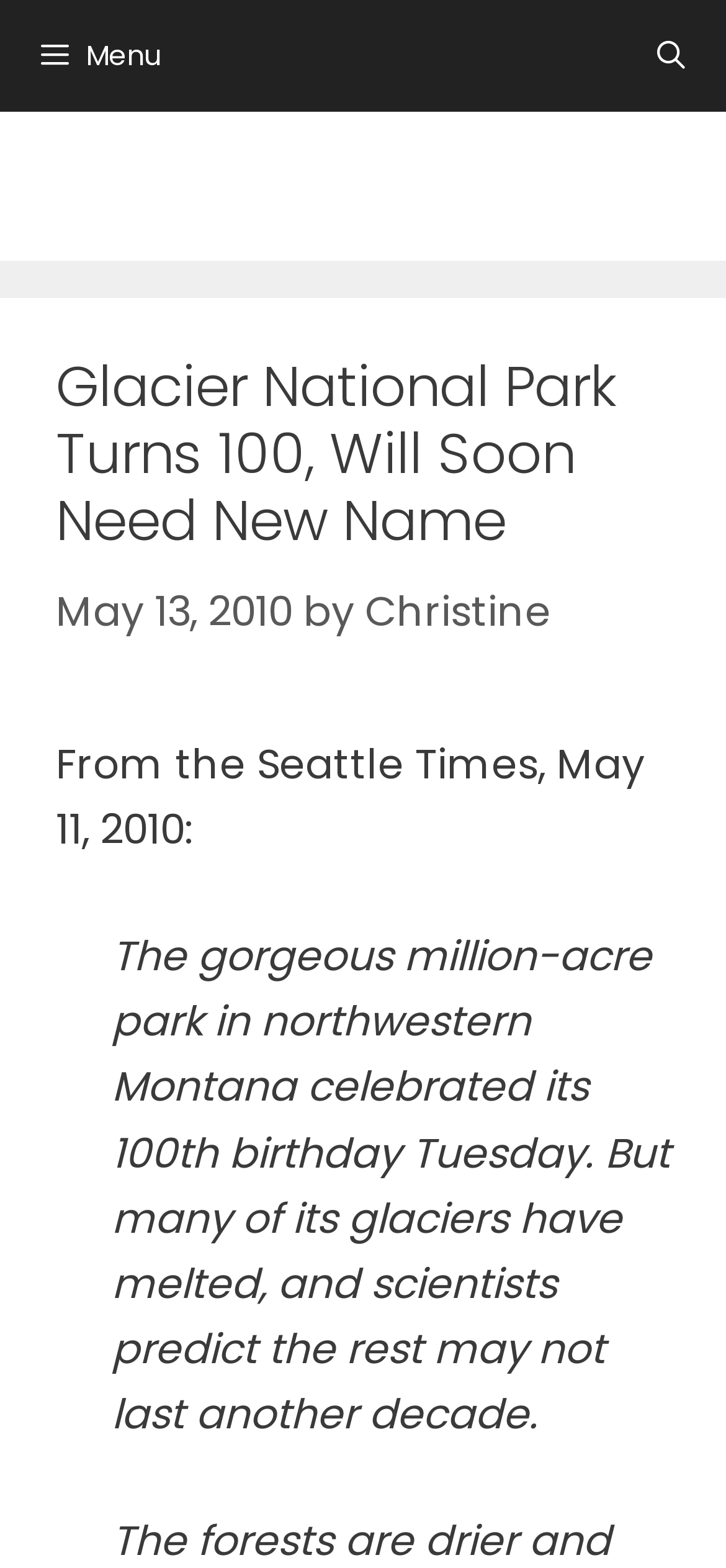What is the birthday of Glacier National Park?
Look at the image and answer with only one word or phrase.

100th